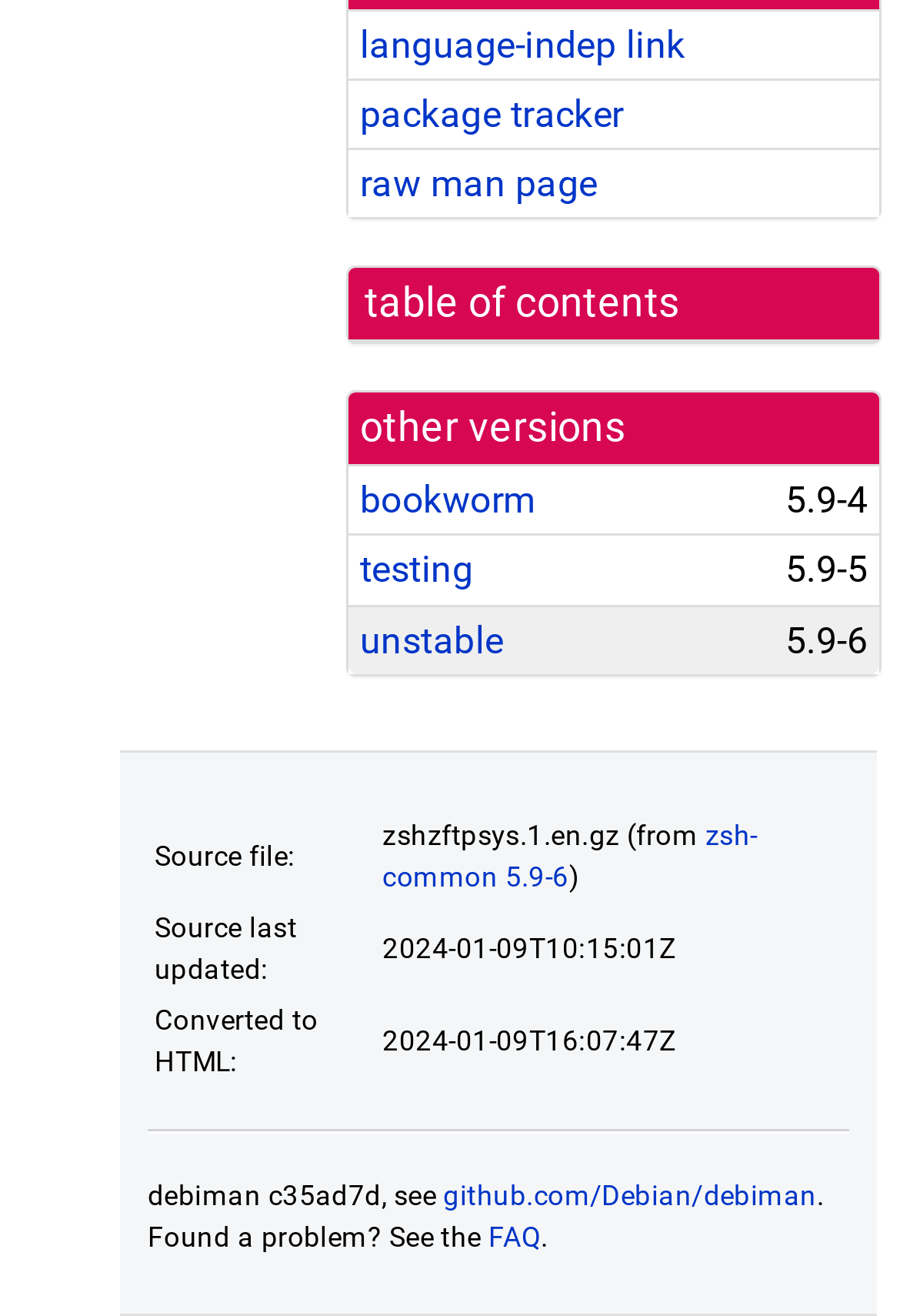Locate the bounding box of the UI element described in the following text: "Subscription agreement ↗".

None